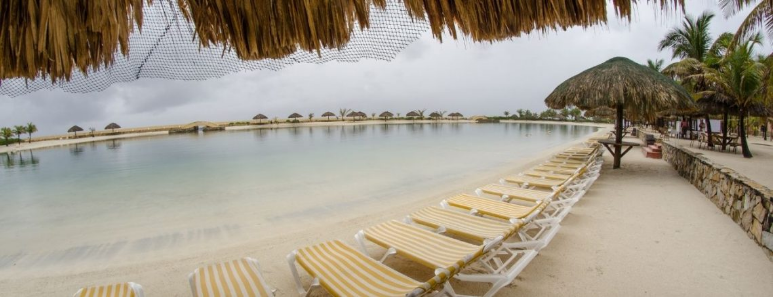Describe all the elements and aspects of the image comprehensively.

The image depicts a serene beach setting at the Honduras border, showcasing a coastline where the soft sandy shore meets calm waters. In the foreground, numerous white lounge chairs adorned with yellow stripes are neatly arranged under natural shade provided by thatched umbrellas, inviting visitors to relax. The background features a tranquil lagoon reflecting the overcast sky, with palm trees swaying gently along the shoreline. This picturesque scene provides a glimpse into the peaceful atmosphere of the border area, perfect for travelers looking to unwind before continuing their journey into Central America.